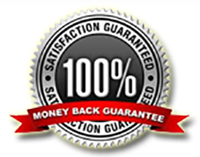What is the purpose of the red ribbon across the emblem?
From the screenshot, supply a one-word or short-phrase answer.

To draw attention to the guarantee